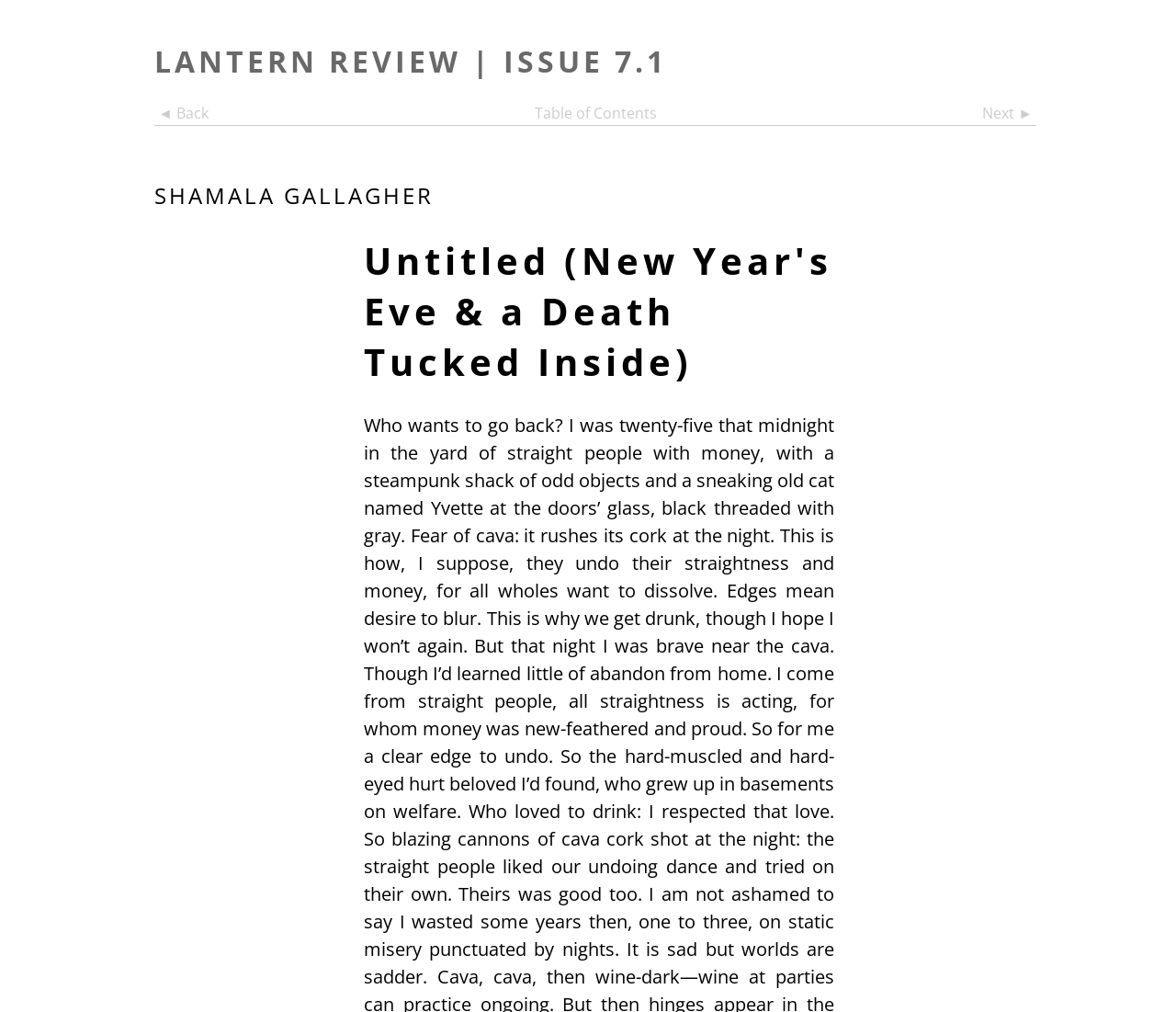What is the current issue of Lantern Review?
Provide a detailed answer to the question using information from the image.

The current issue of Lantern Review can be determined by looking at the heading 'LANTERN REVIEW | ISSUE 7.1' at the top of the webpage.